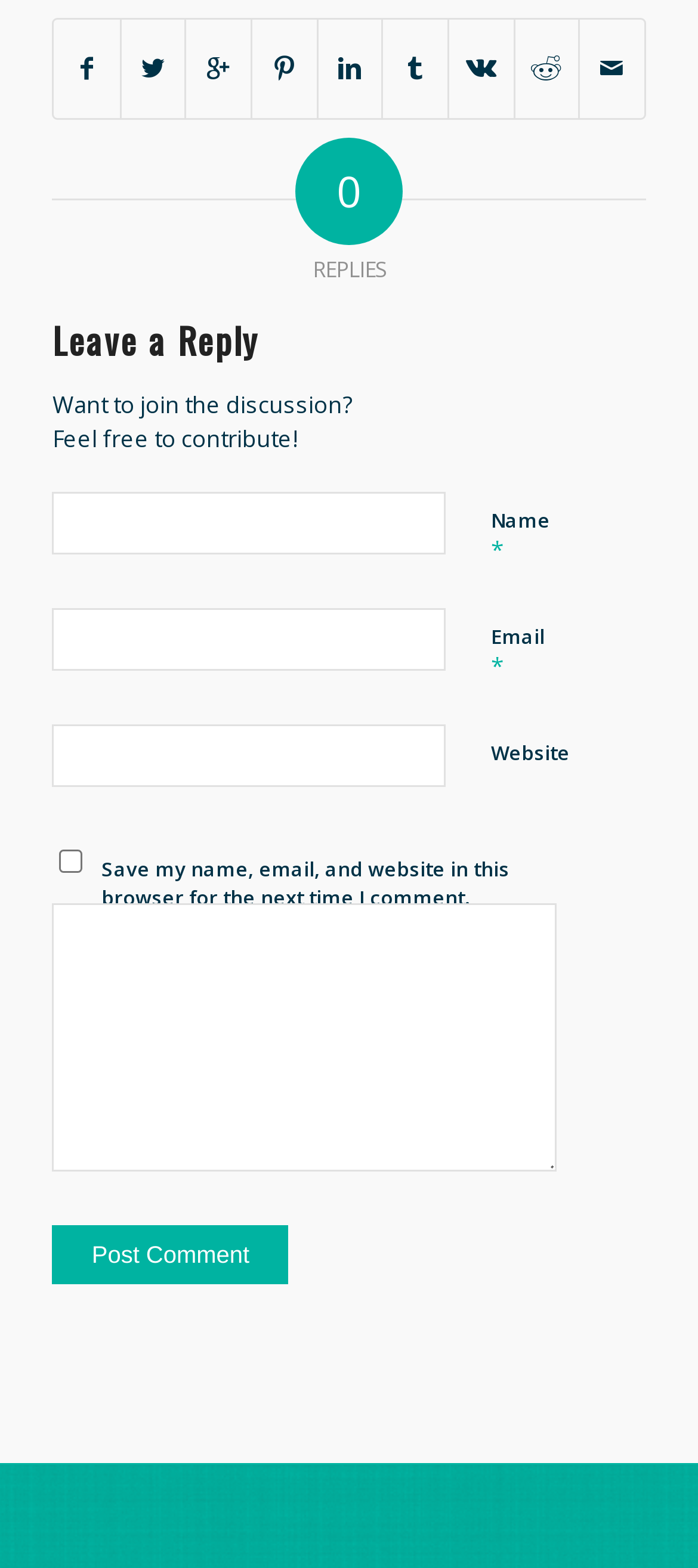What is the function of the checkbox?
Could you please answer the question thoroughly and with as much detail as possible?

The checkbox is labeled 'Save my name, email, and website in this browser for the next time I comment.' This suggests that checking the box will save the user's data for future comments, making it easier to leave comments in the future.